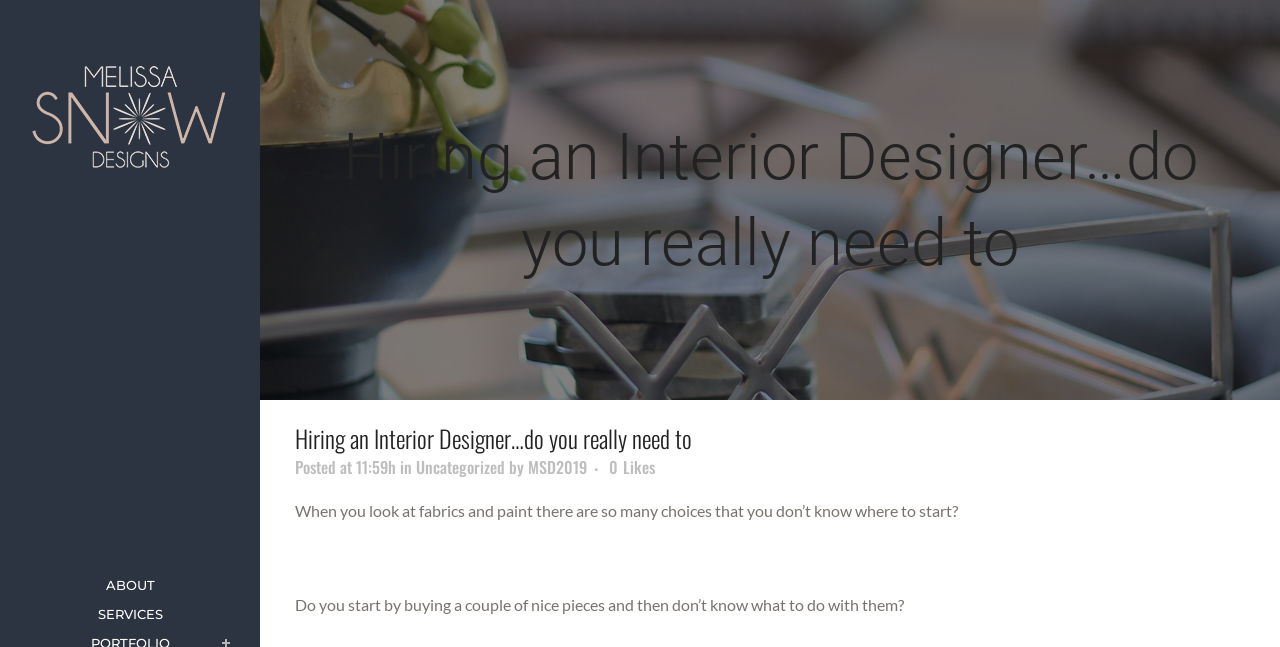Given the description "Uncategorized", provide the bounding box coordinates of the corresponding UI element.

[0.325, 0.703, 0.395, 0.74]